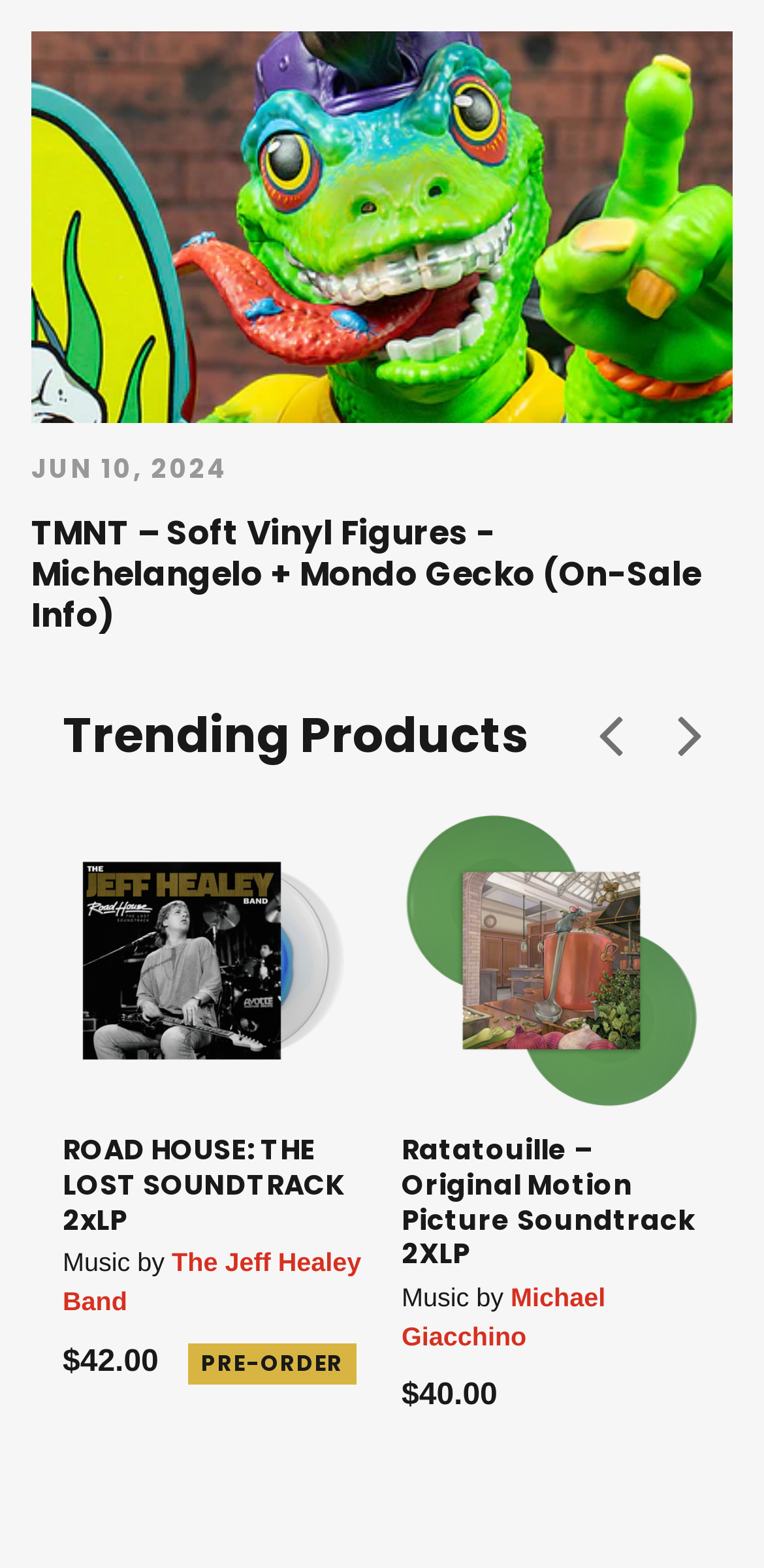Identify and provide the bounding box for the element described by: "Order Status".

[0.5, 0.526, 0.759, 0.556]